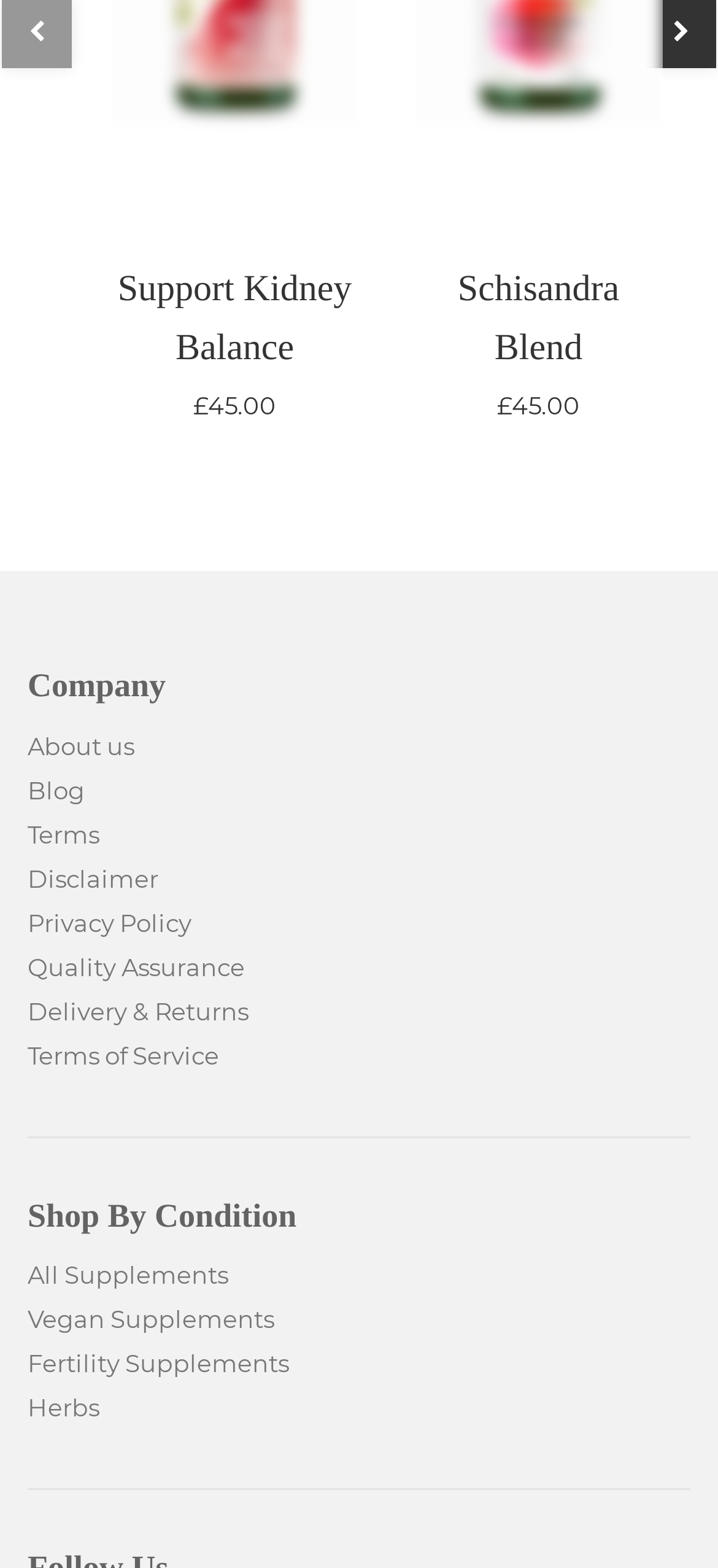Using the information from the screenshot, answer the following question thoroughly:
What is the price of Schisandra Blend?

I found the price of Schisandra Blend by looking at the link element with the text 'Schisandra Blend' and its adjacent link element with the text '£45.00'.